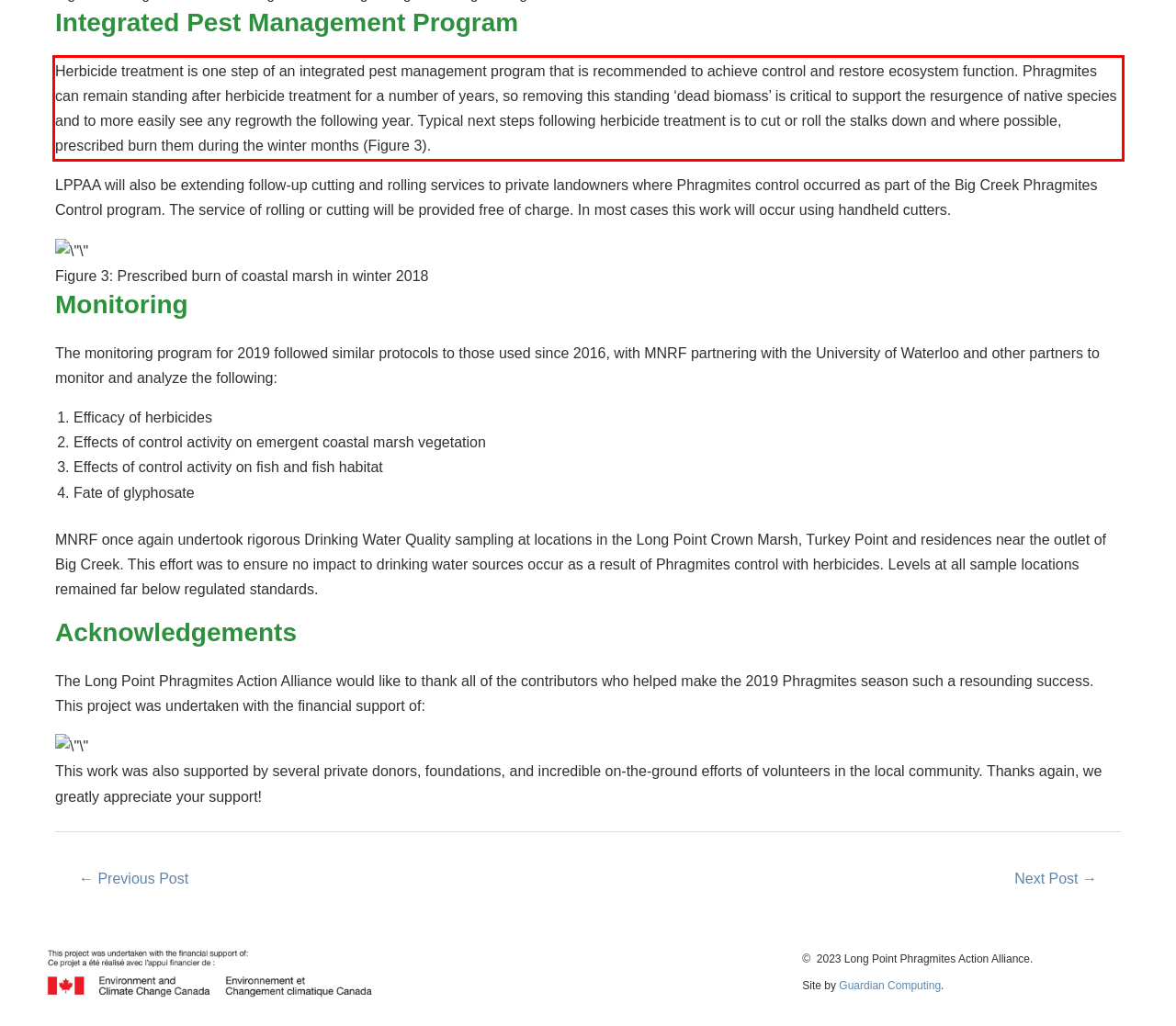Examine the webpage screenshot and use OCR to recognize and output the text within the red bounding box.

Herbicide treatment is one step of an integrated pest management program that is recommended to achieve control and restore ecosystem function. Phragmites can remain standing after herbicide treatment for a number of years, so removing this standing ‘dead biomass’ is critical to support the resurgence of native species and to more easily see any regrowth the following year. Typical next steps following herbicide treatment is to cut or roll the stalks down and where possible, prescribed burn them during the winter months (Figure 3).